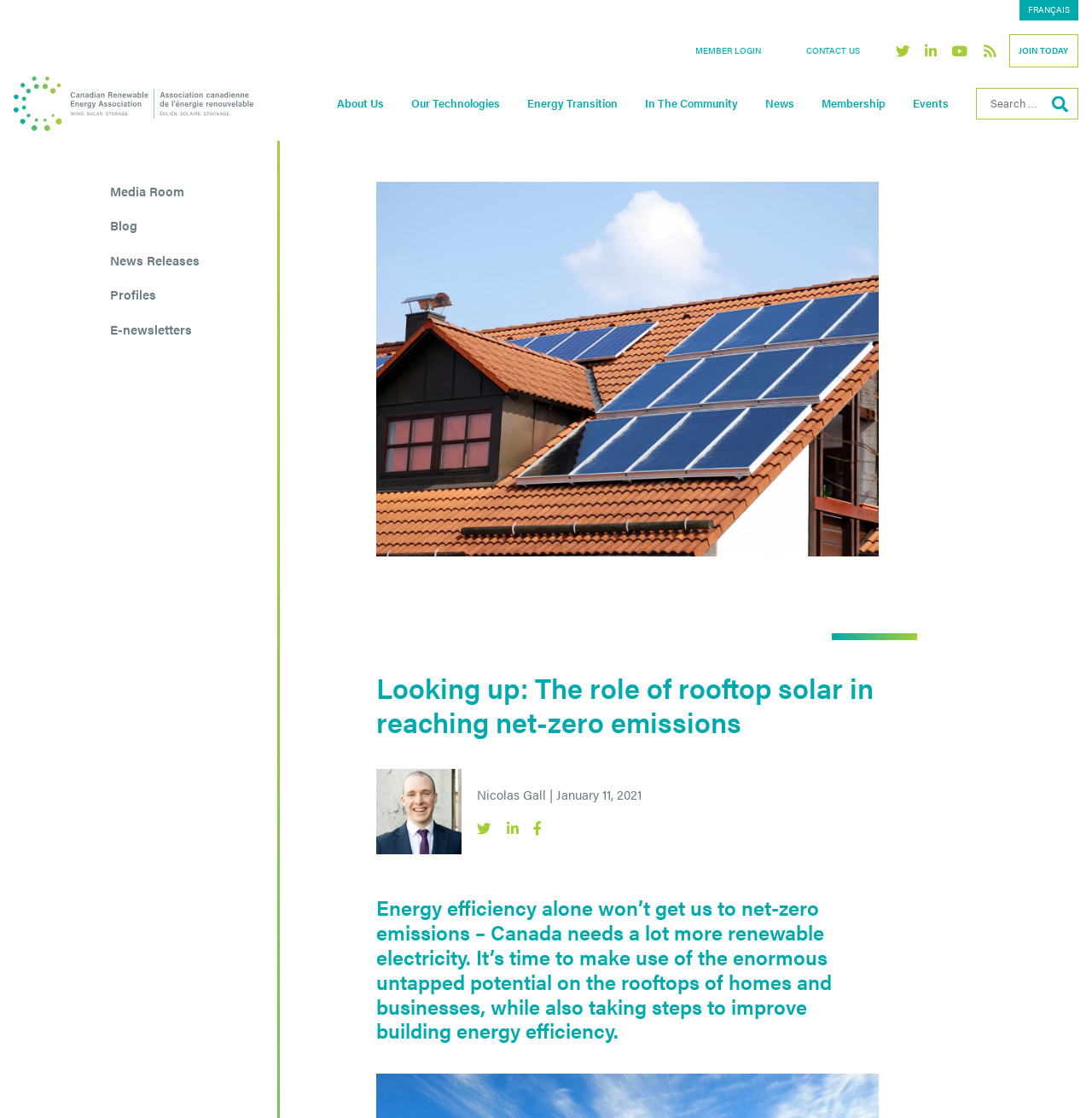What is the topic of the main article on this webpage?
From the details in the image, provide a complete and detailed answer to the question.

I determined this by reading the heading of the main article, which is 'Looking up: The role of rooftop solar in reaching net-zero emissions'. The article appears to discuss the role of rooftop solar energy in reducing emissions.